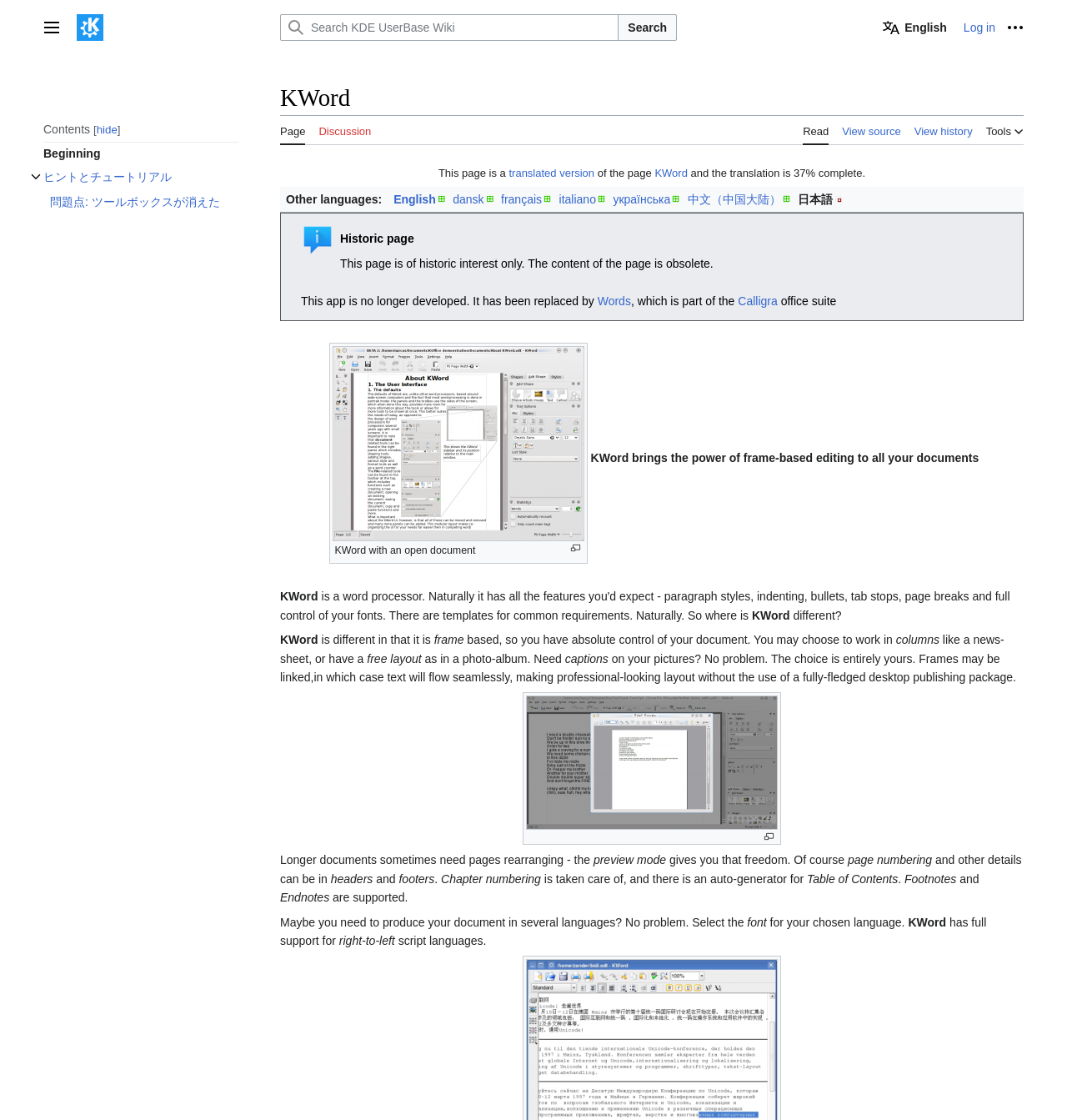Please identify the coordinates of the bounding box for the clickable region that will accomplish this instruction: "Log in to the website".

[0.903, 0.019, 0.933, 0.031]